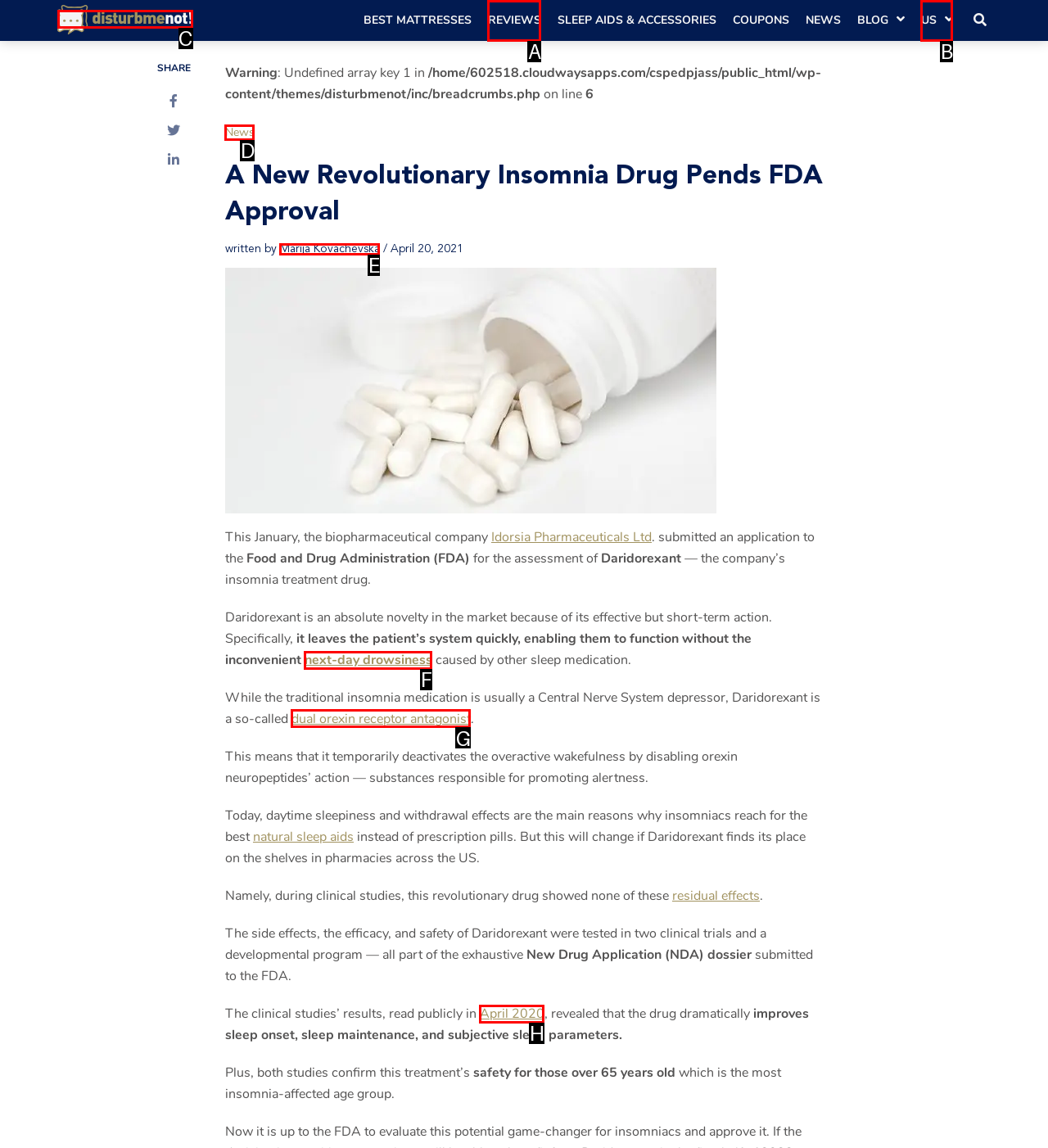Tell me which option I should click to complete the following task: Learn more about 'dual orexin receptor antagonist' Answer with the option's letter from the given choices directly.

G